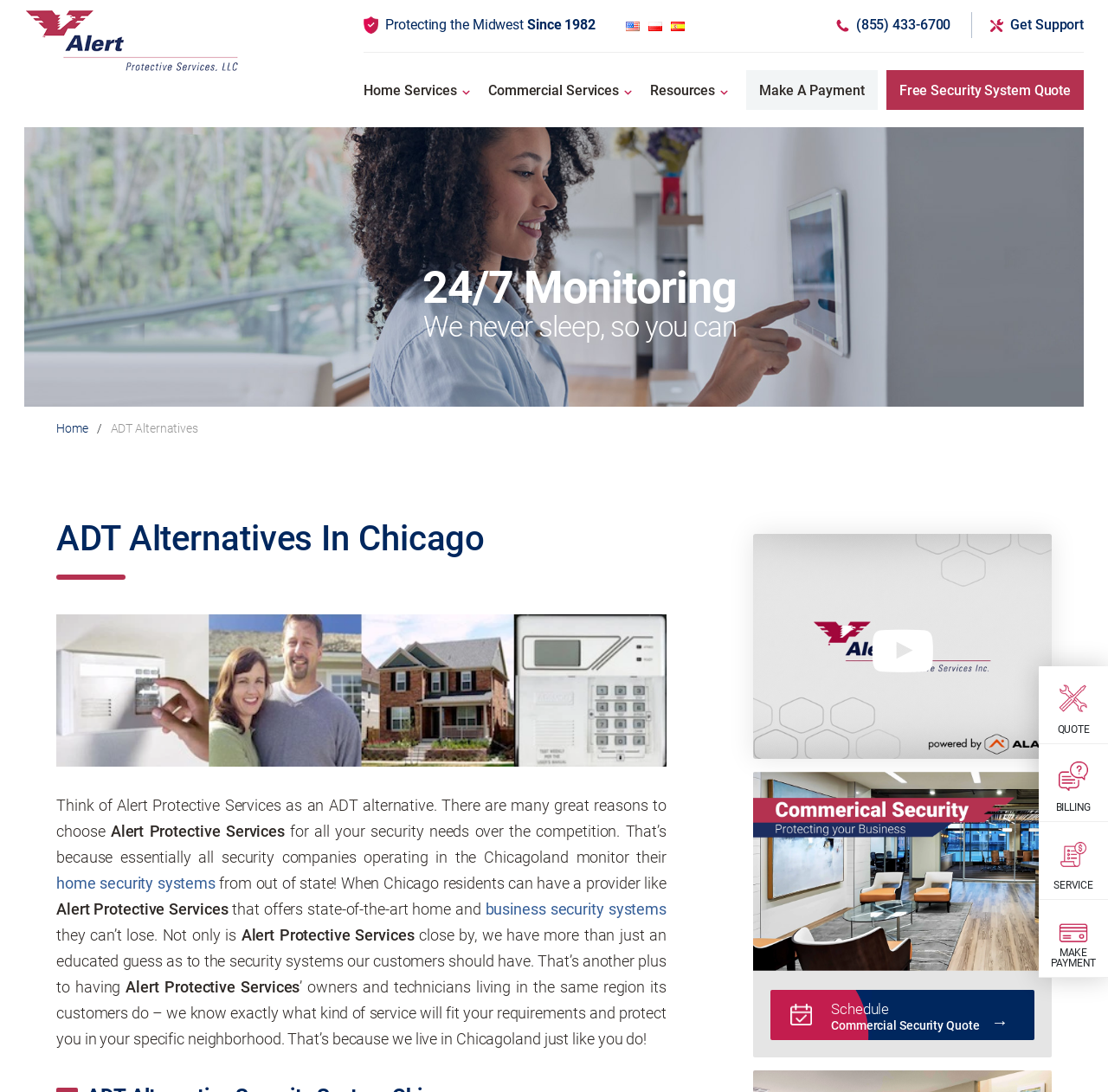What type of security systems does the company offer?
Using the image as a reference, answer the question with a short word or phrase.

Home and business security systems